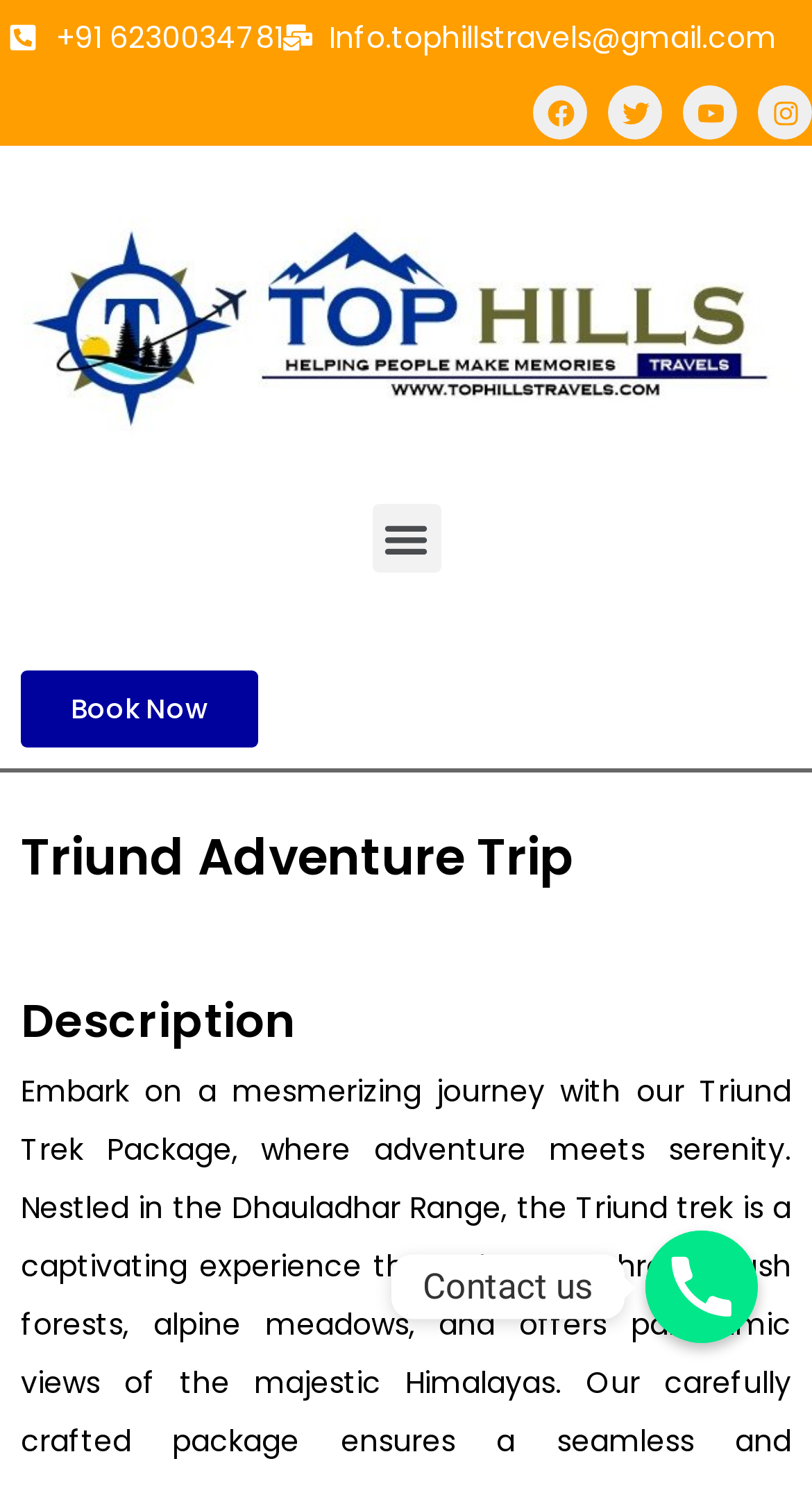Respond concisely with one word or phrase to the following query:
What is the email address to contact?

Info.tophillstravels@gmail.com